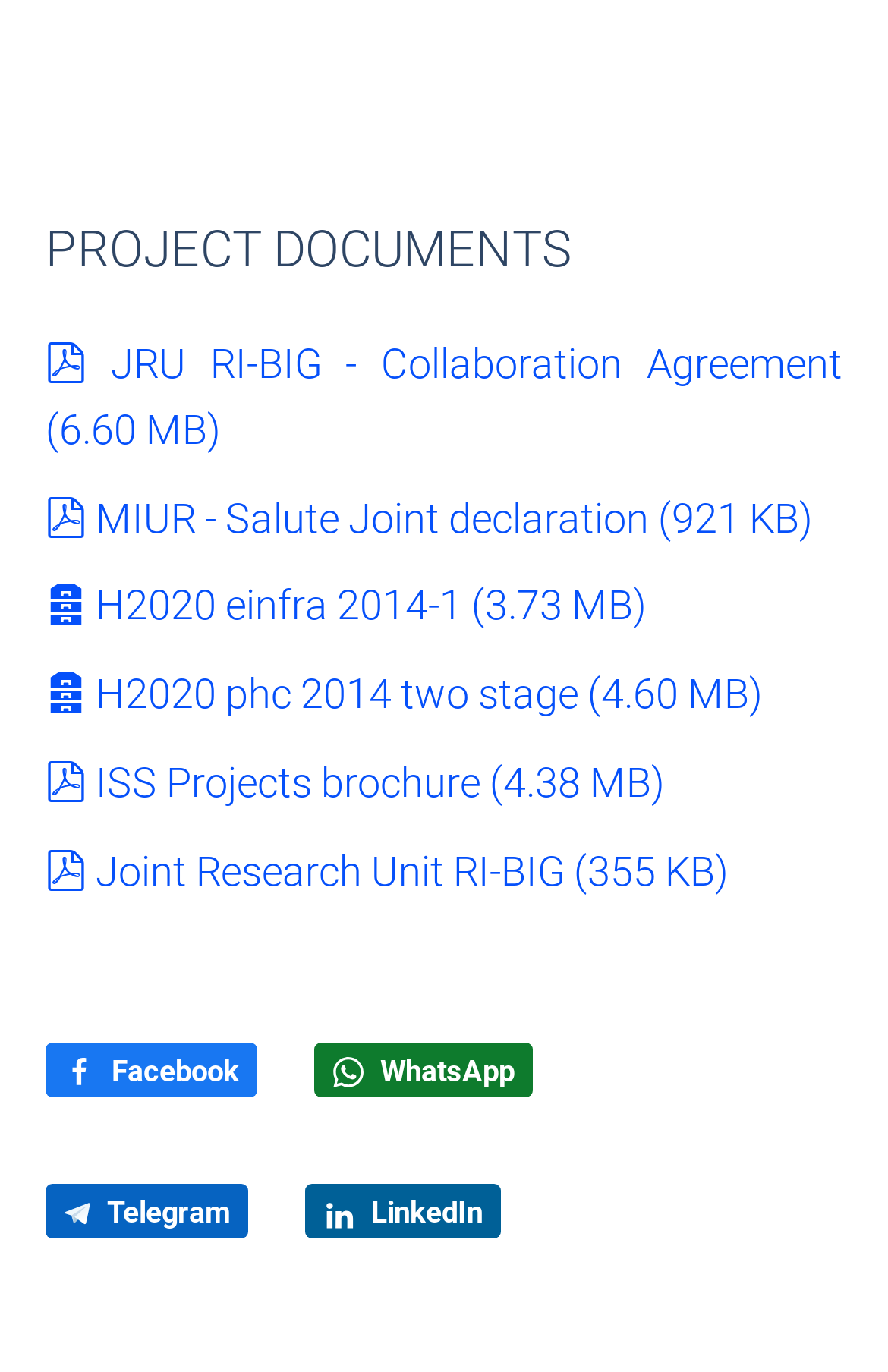Answer the following in one word or a short phrase: 
What is the vertical position of the 'ISS Projects brochure' link relative to the 'H2020 einfra 2014-1' link?

below